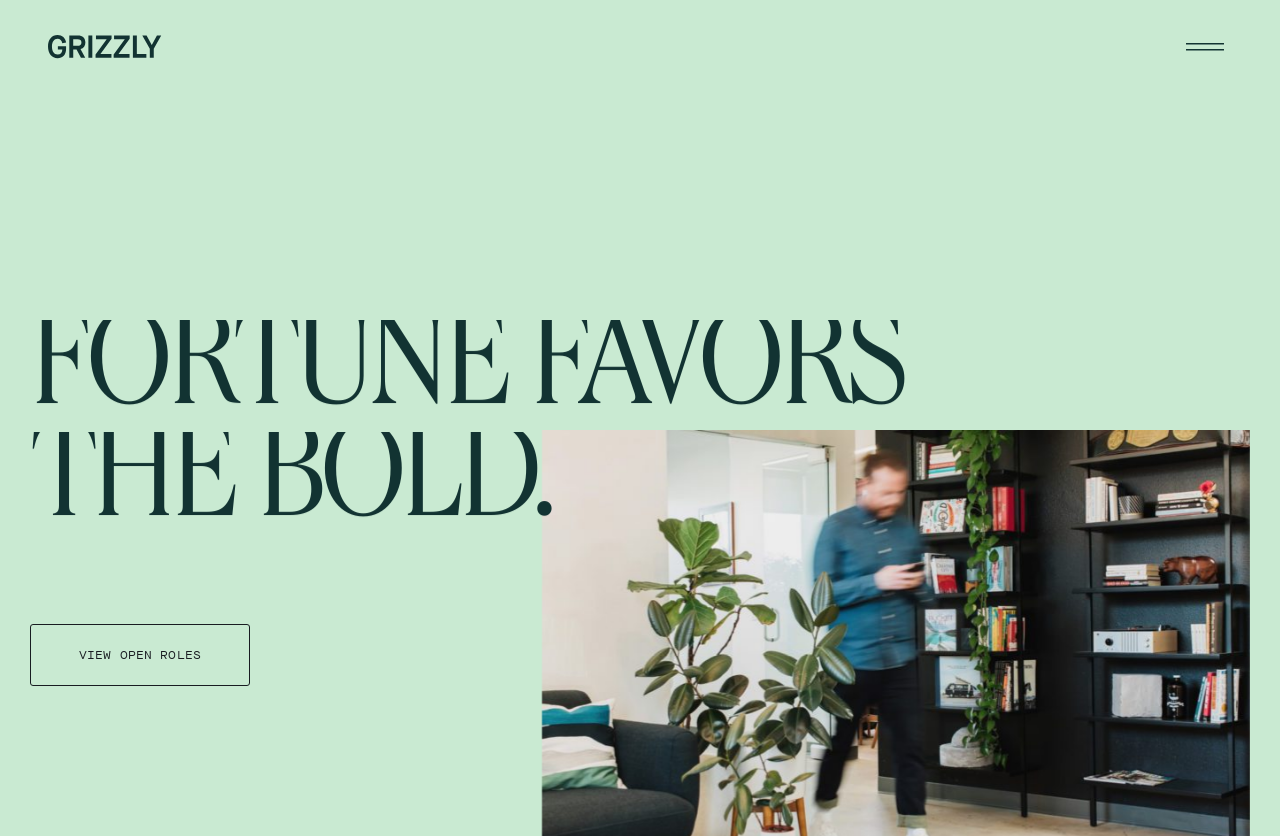What is the logo of the company?
Give a one-word or short phrase answer based on the image.

Grizzly